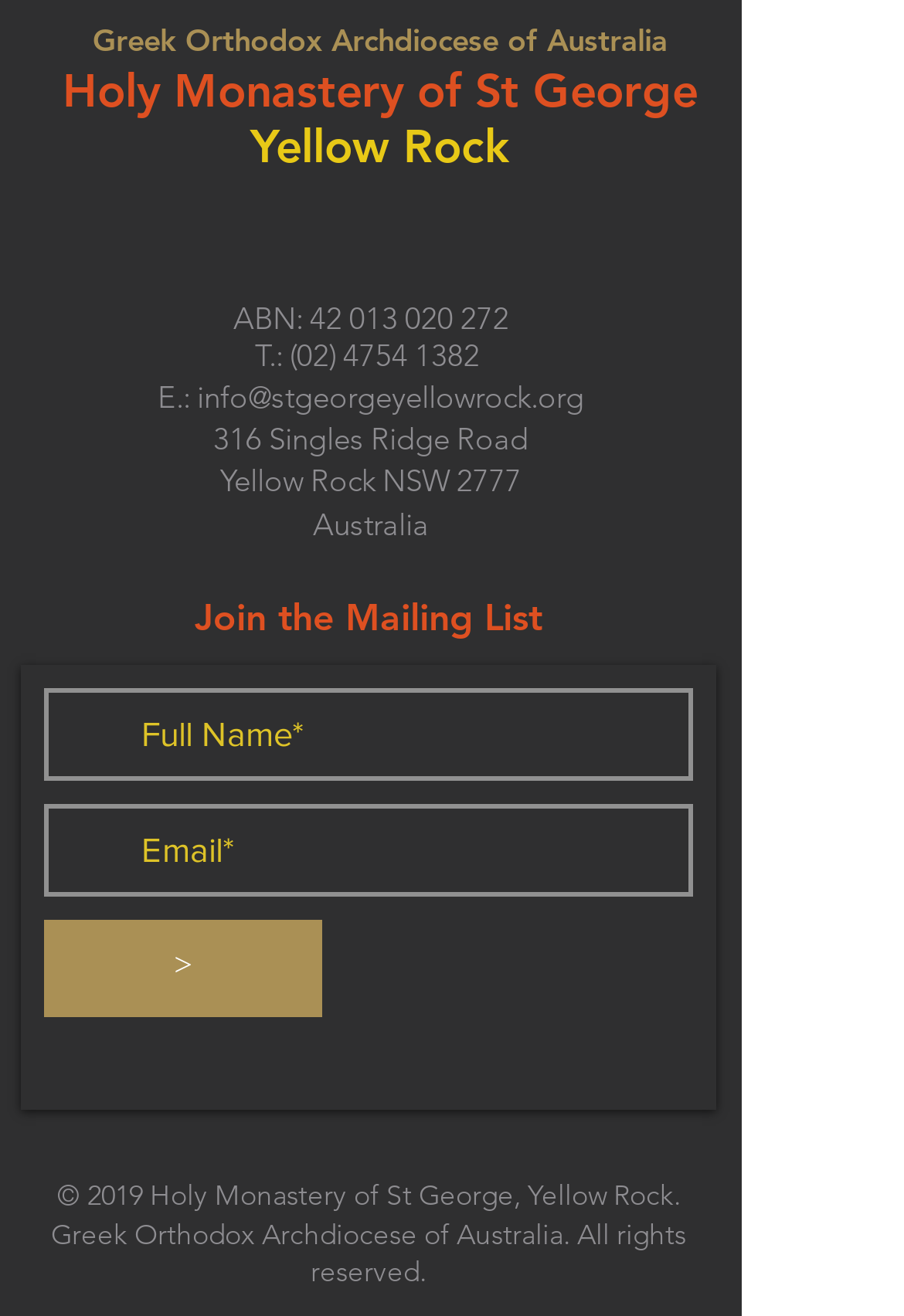Give a concise answer of one word or phrase to the question: 
What is the email address of the monastery?

info@stgeorgeyellowrock.org